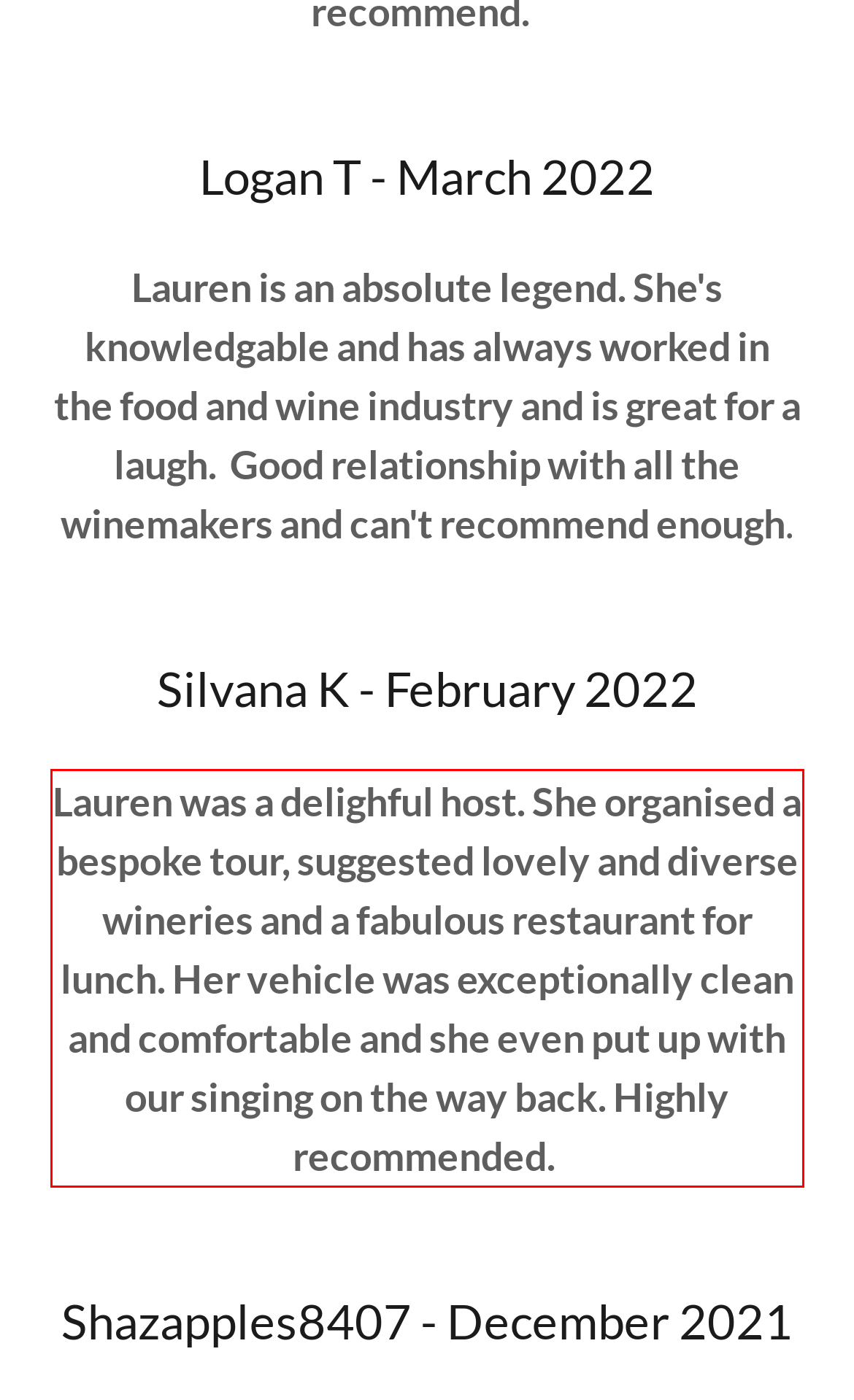View the screenshot of the webpage and identify the UI element surrounded by a red bounding box. Extract the text contained within this red bounding box.

Lauren was a delighful host. She organised a bespoke tour, suggested lovely and diverse wineries and a fabulous restaurant for lunch. Her vehicle was exceptionally clean and comfortable and she even put up with our singing on the way back. Highly recommended.